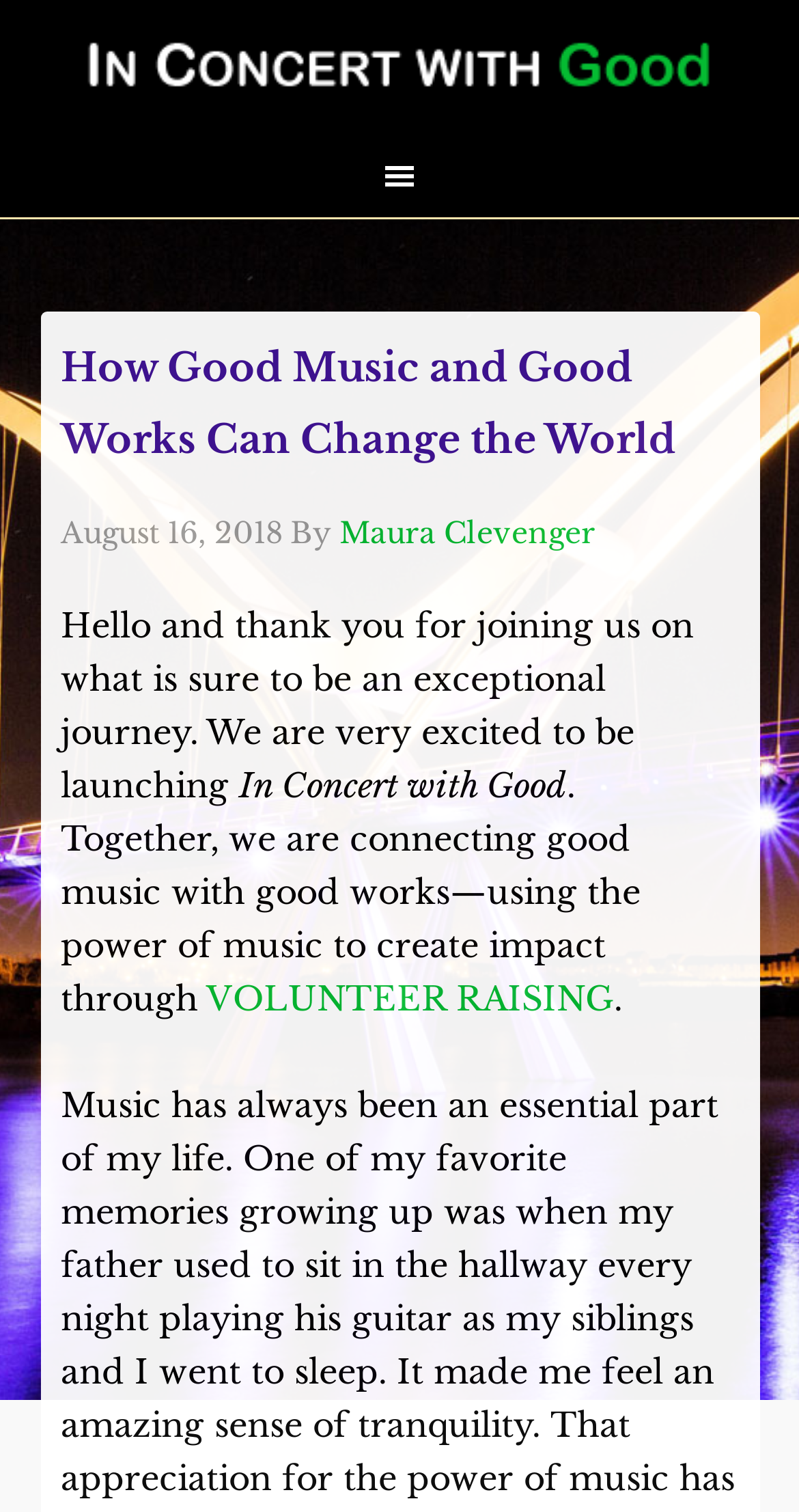Predict the bounding box of the UI element based on this description: "Business".

None